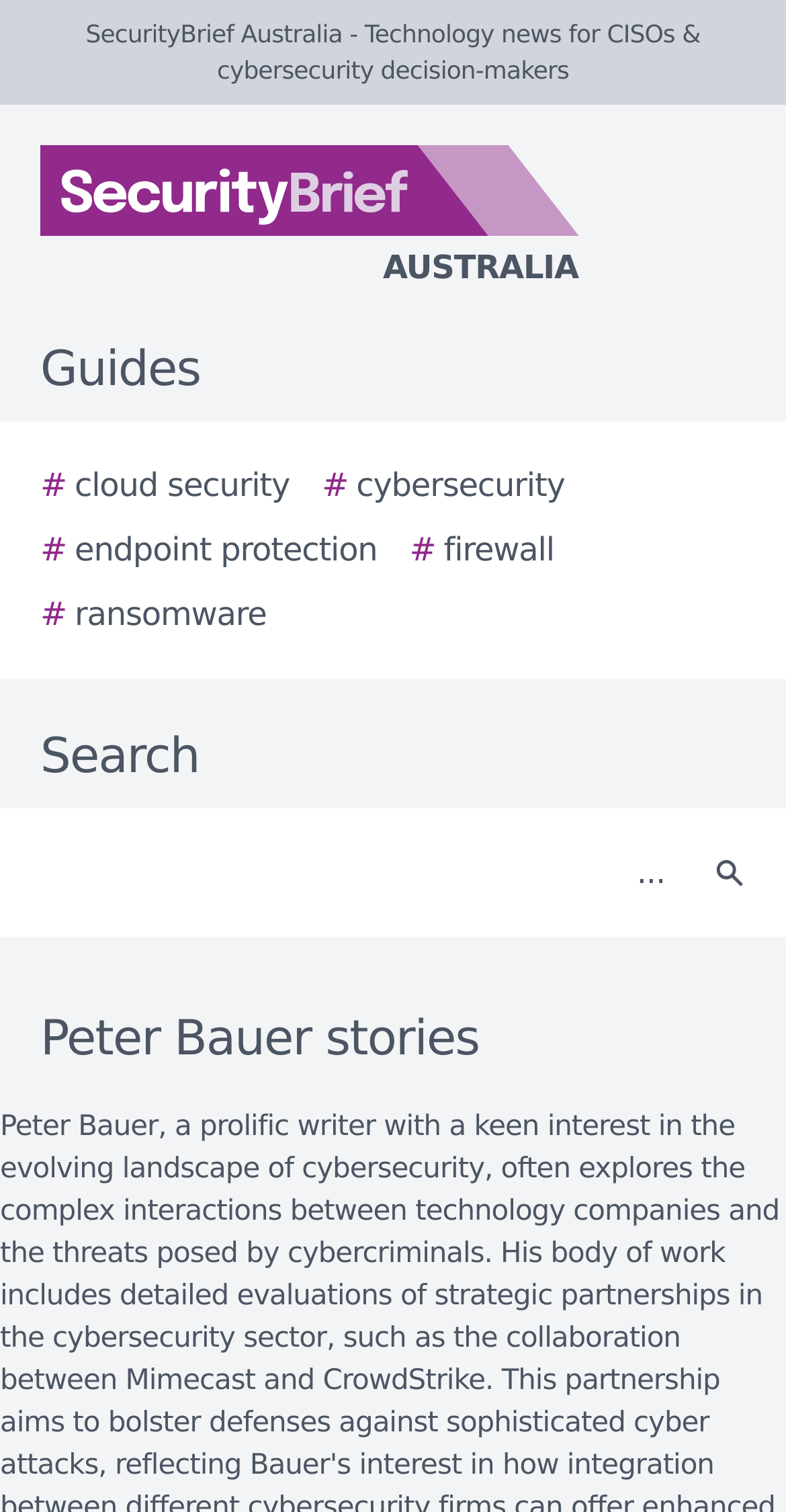Please provide the bounding box coordinates for the element that needs to be clicked to perform the instruction: "Click on the Search button". The coordinates must consist of four float numbers between 0 and 1, formatted as [left, top, right, bottom].

[0.877, 0.545, 0.979, 0.609]